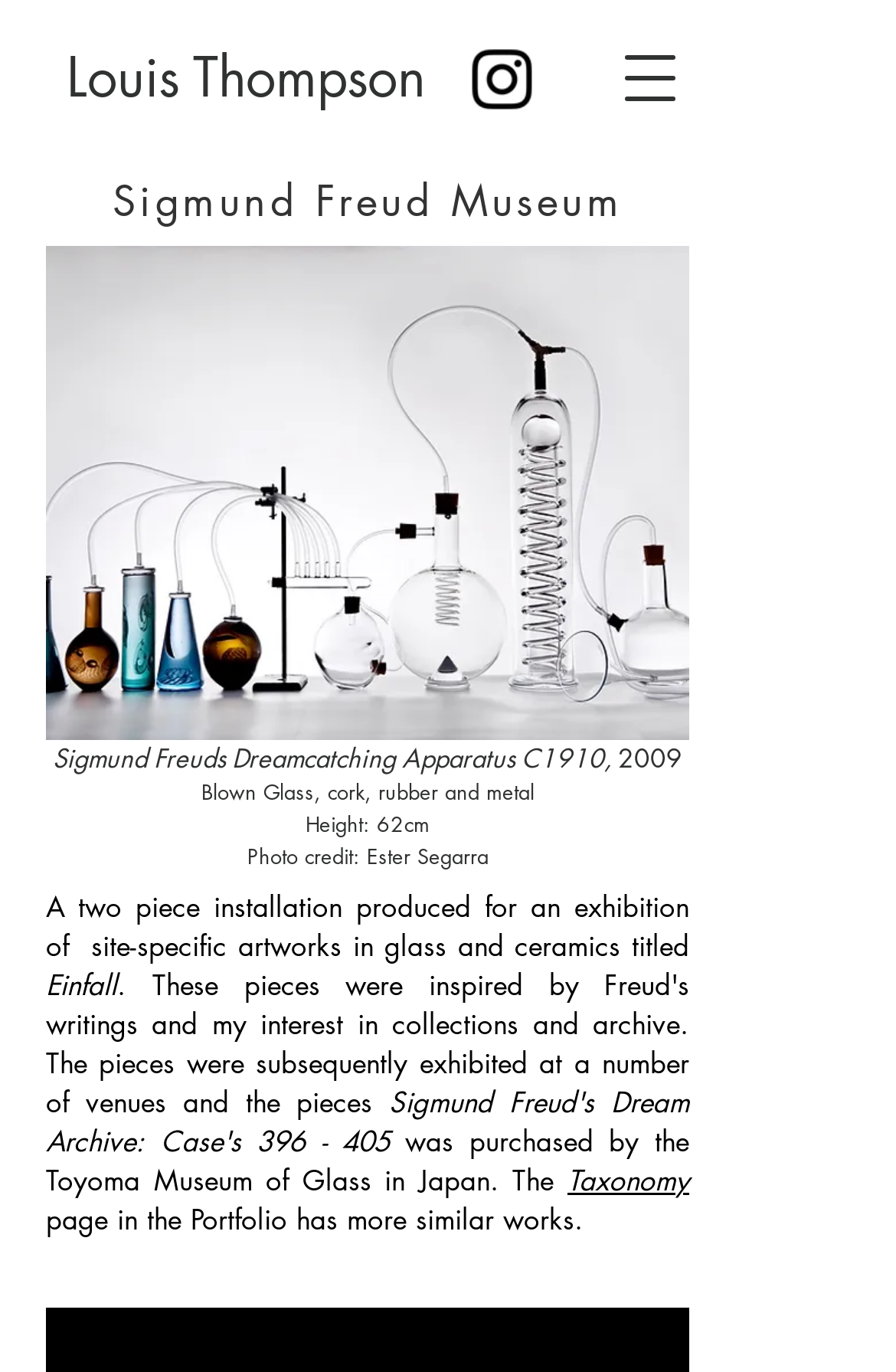What is the material of the artwork?
From the image, provide a succinct answer in one word or a short phrase.

Blown Glass, cork, rubber and metal